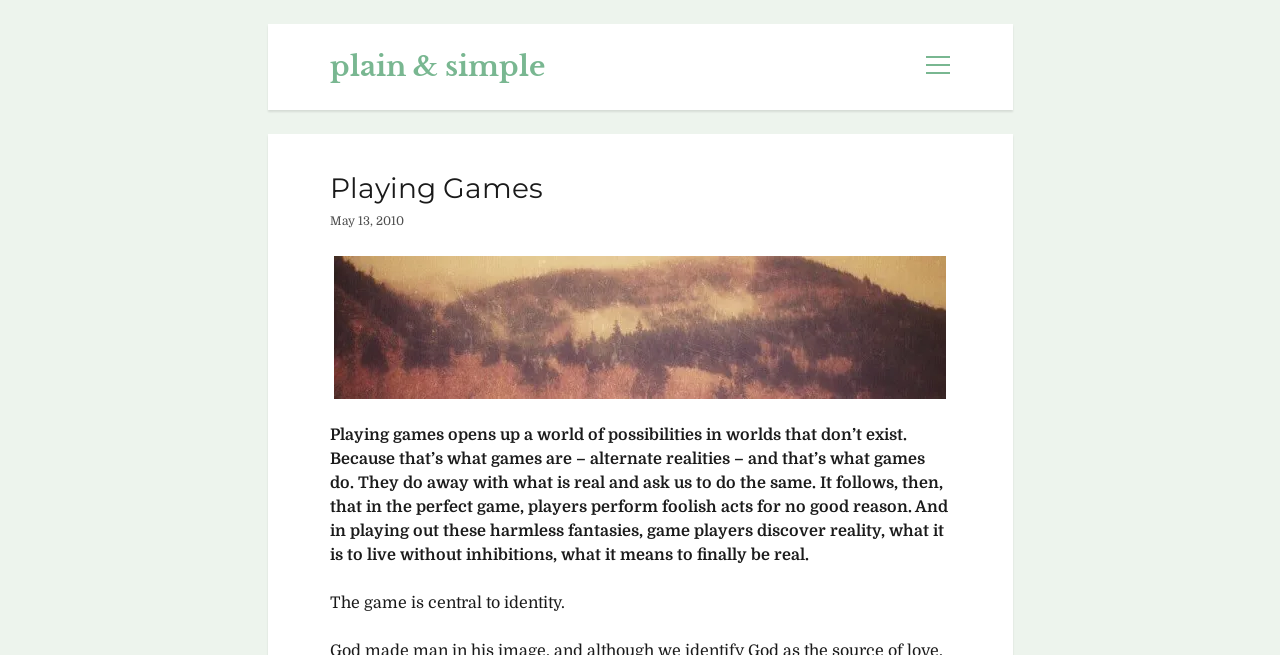Using the description "open menu", locate and provide the bounding box of the UI element.

[0.724, 0.073, 0.743, 0.13]